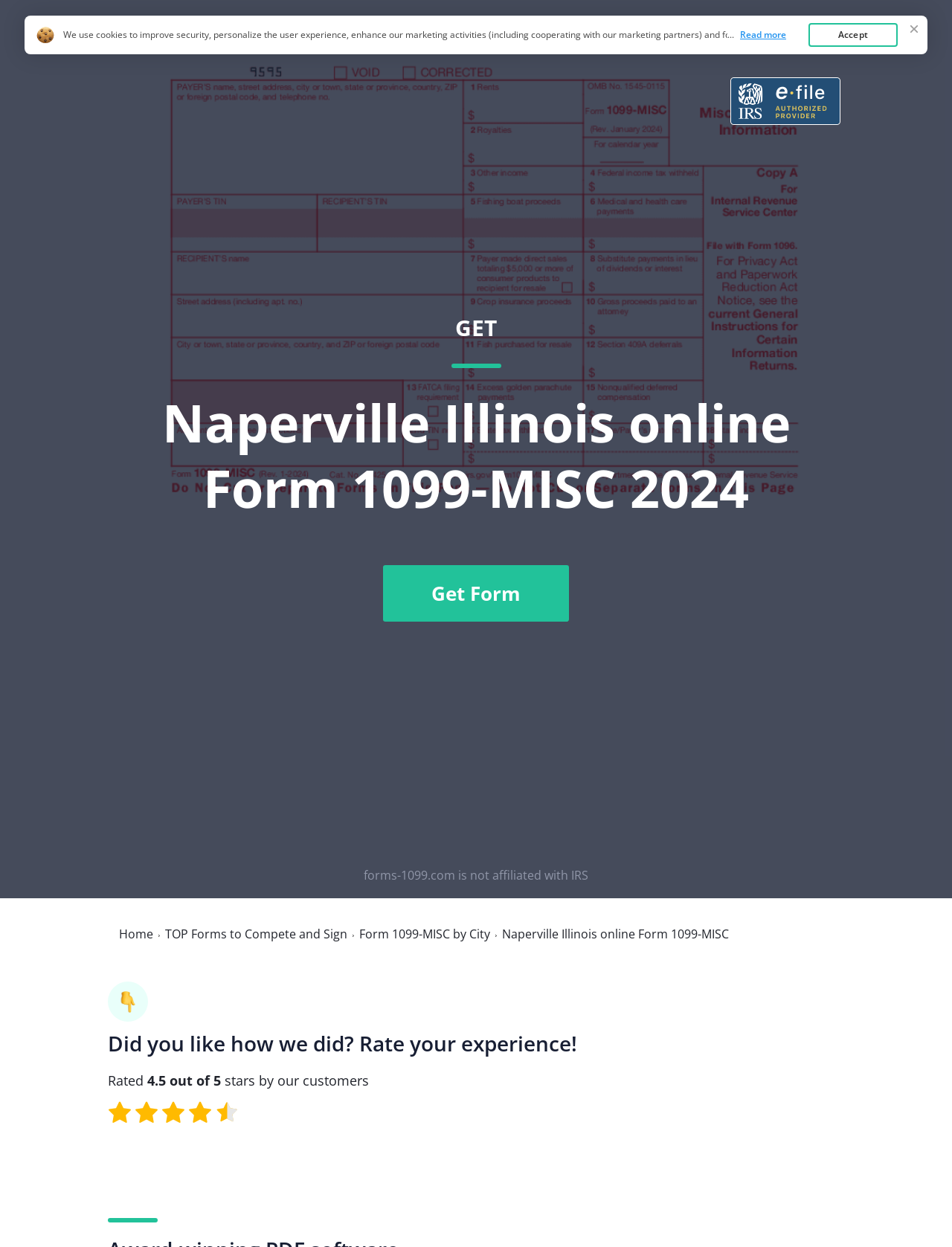Construct a thorough caption encompassing all aspects of the webpage.

This webpage is about Naperville Illinois online Form 1099-MISC. At the top, there is a large image of the form, taking up most of the width. Below the image, there are several links, including "Forms 1099", "Home", "FAQ", and "Top Forms", aligned horizontally. 

To the right of the image, there is a prominent link "GET Naperville Illinois online Form 1099-MISC 2024 Get Form" with a heading "Naperville Illinois online Form 1099-MISC 2024" above it. Below the heading, there is a "Get Form" button.

On the right side of the page, there is another link "irs-efile" with an image of the same name. Below this, there is a disclaimer stating "forms-1099.com is not affiliated with IRS".

Further down, there are more links, including "Home", "TOP Forms to Compete and Sign", and "Form 1099-MISC by City", aligned horizontally. Below these links, there is a heading "Naperville Illinois online Form 1099-MISC".

At the bottom of the page, there is a section asking users to rate their experience, with a heading "Did you like how we did? Rate your experience!" and a rating of 4.5 out of 5 stars. 

There is also a cookie policy notification at the bottom, with a link to read more about it. Finally, there is an "Accept" button to agree to the use of cookies.